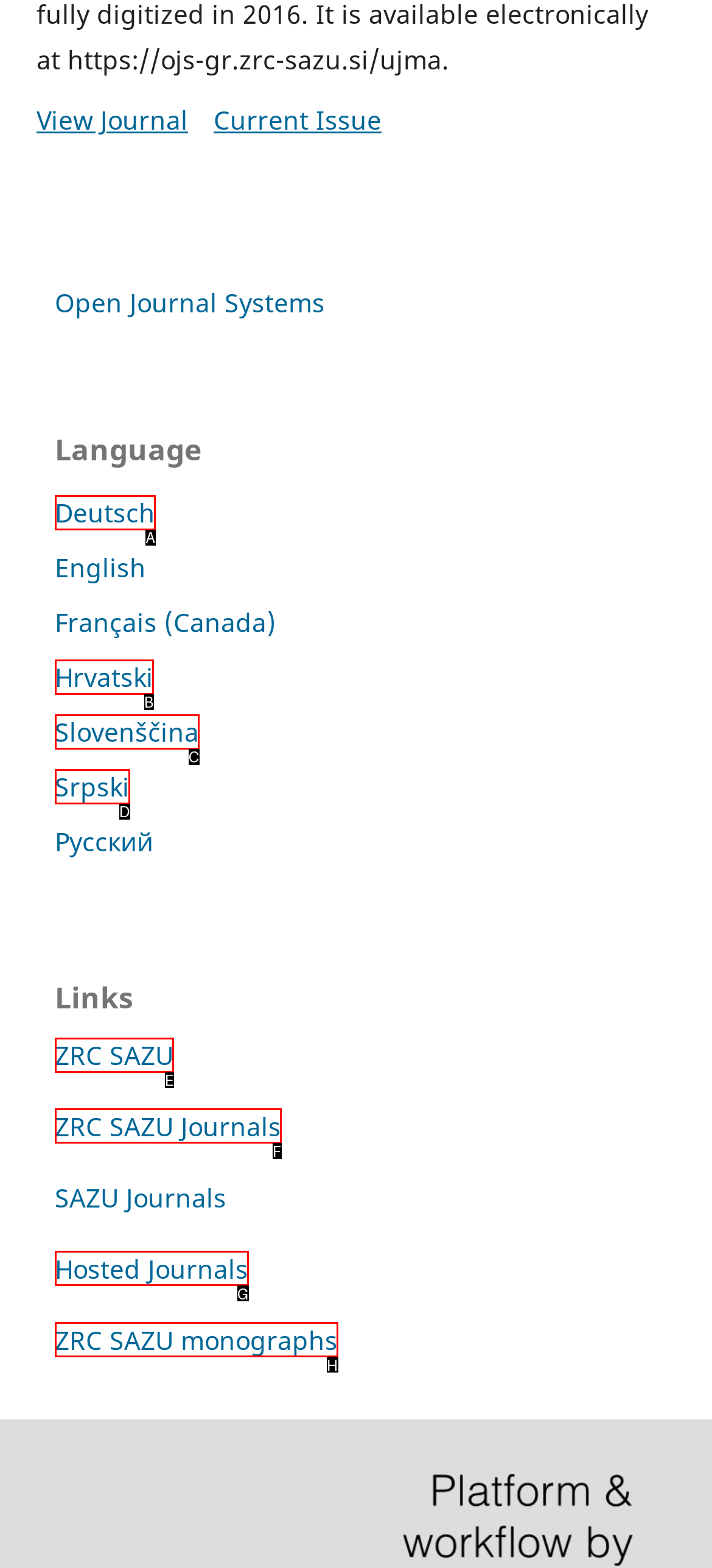Find the correct option to complete this instruction: Visit ZRC SAZU. Reply with the corresponding letter.

E